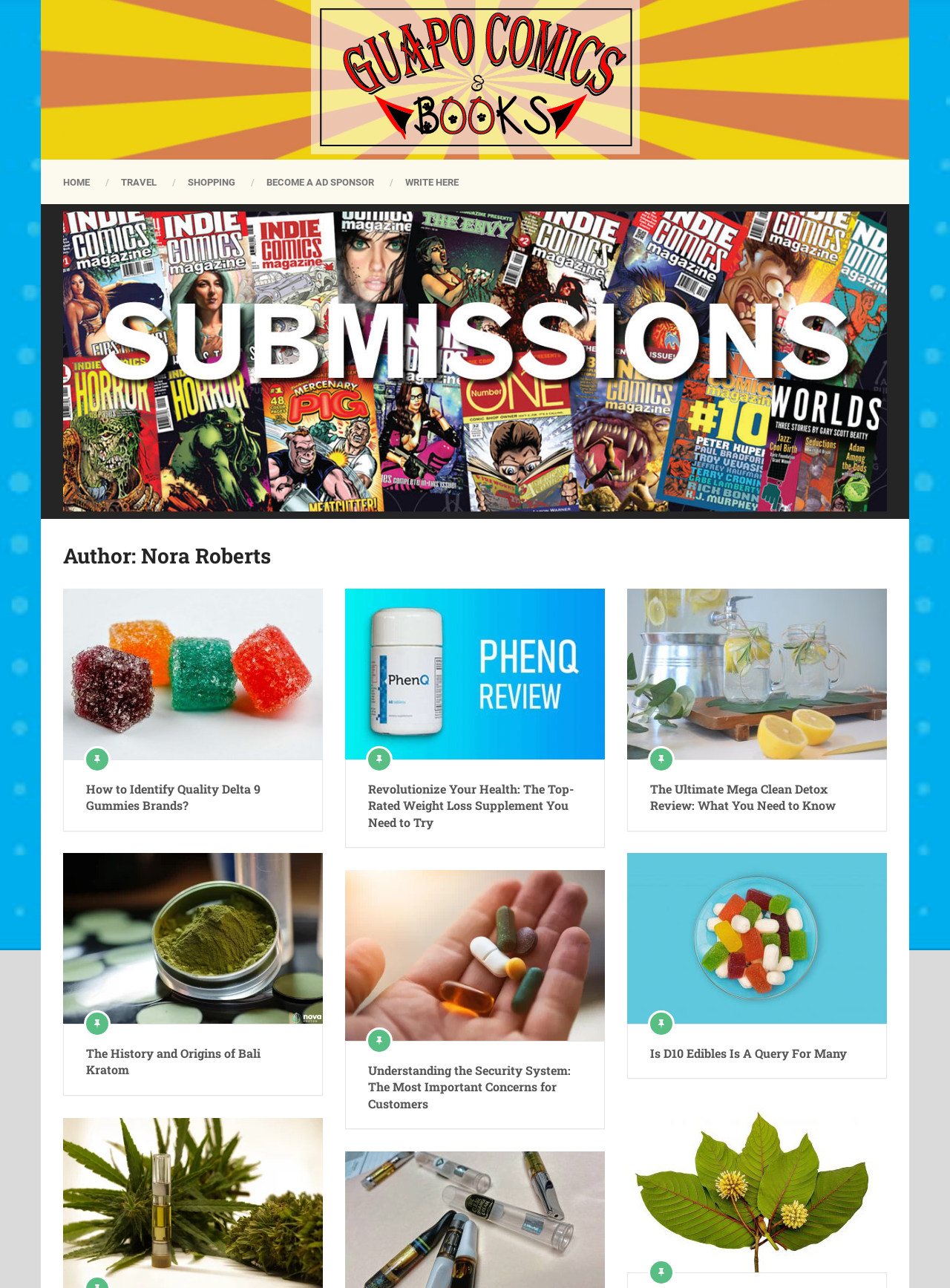Answer this question using a single word or a brief phrase:
What is the position of the 'WRITE HERE' link?

Top-right